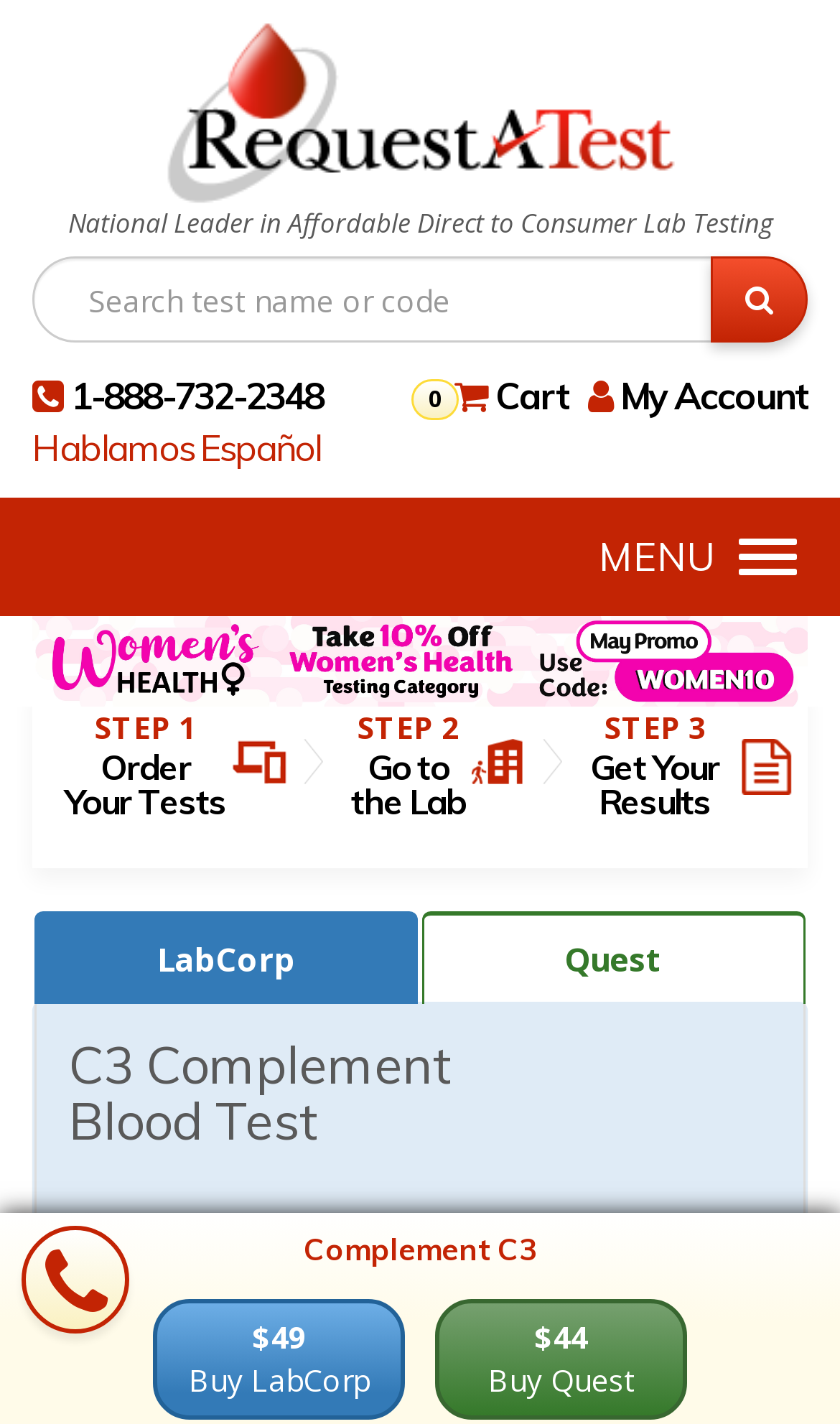Please analyze the image and give a detailed answer to the question:
What is the specimen type required for the Complement C3 blood test?

I found the specimen type by looking at the table cell that says 'Specimen Type: Blood', which indicates that the specimen type required for the Complement C3 blood test is blood.